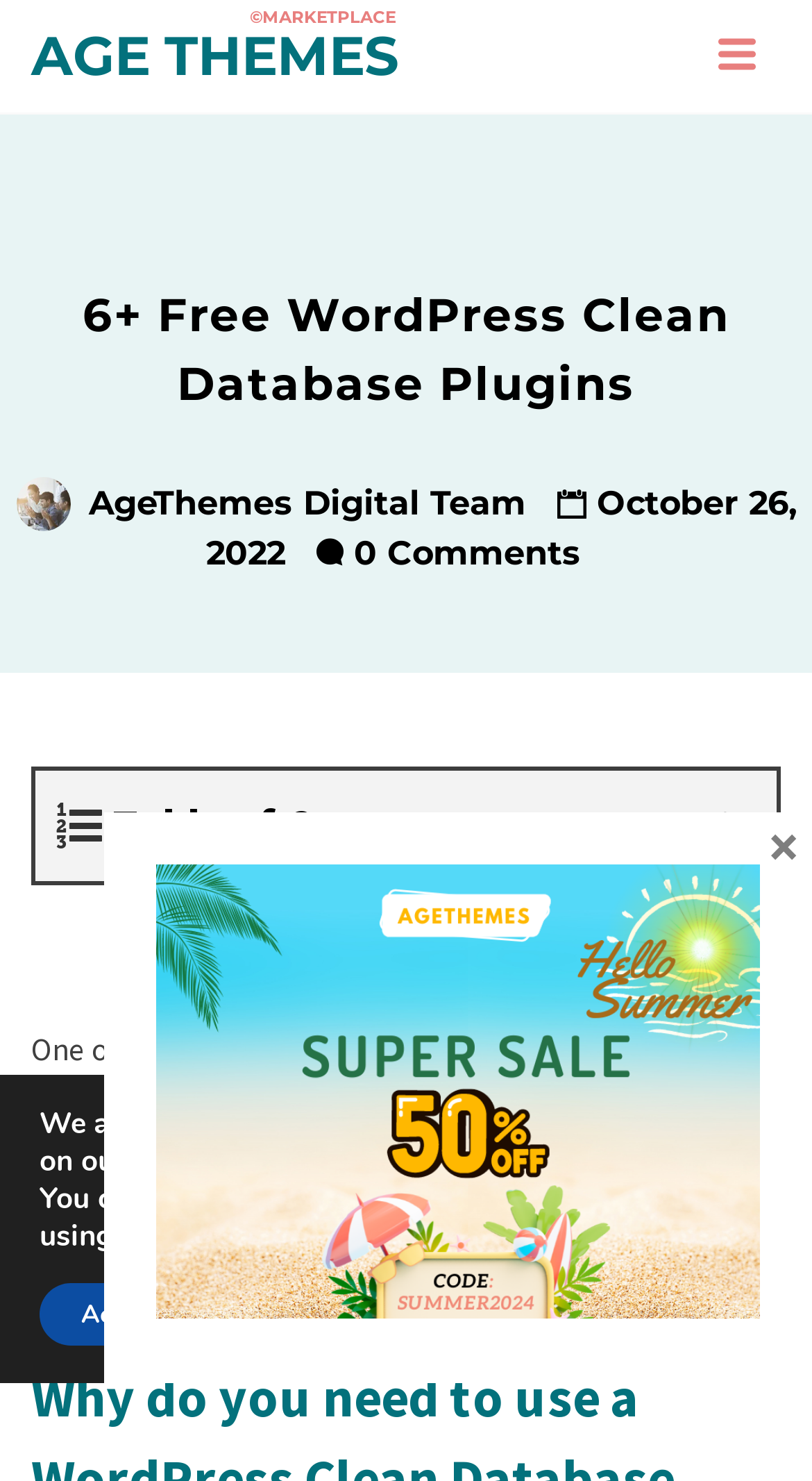Please analyze the image and provide a thorough answer to the question:
How many free WordPress clean database plugins are listed?

The answer can be found in the heading '6+ Free WordPress Clean Database Plugins' which is located at the top of the webpage, indicating that there are at least 6 free WordPress clean database plugins listed on this webpage.